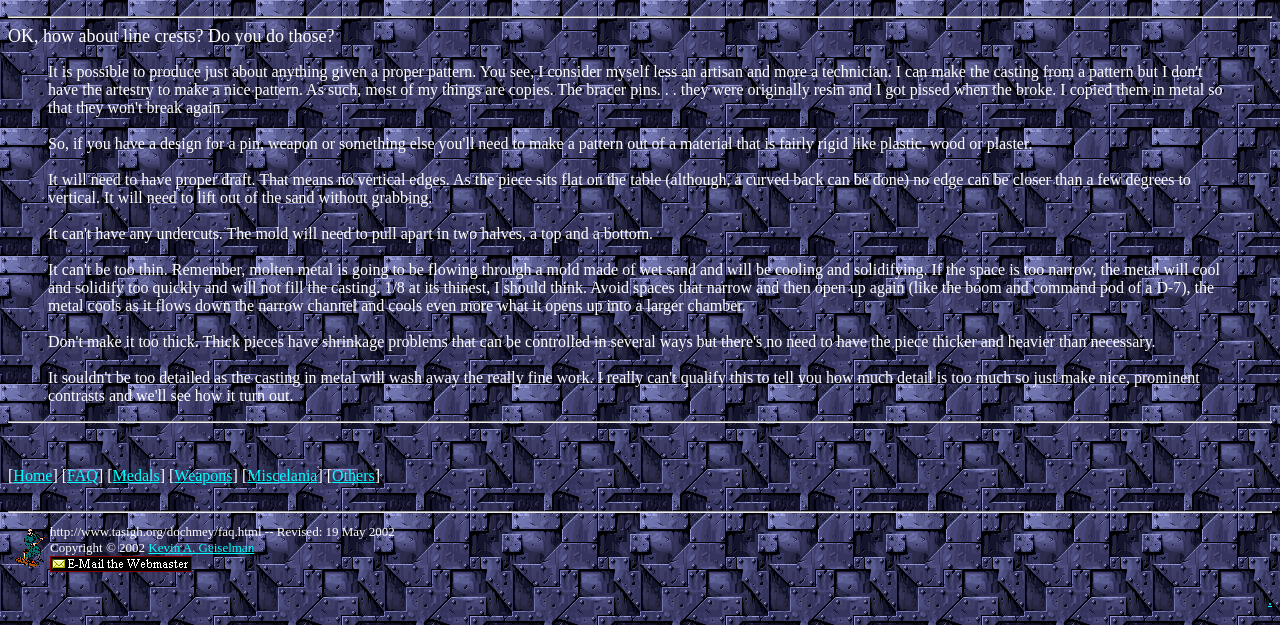Indicate the bounding box coordinates of the element that must be clicked to execute the instruction: "Click on the 'Medals' link". The coordinates should be given as four float numbers between 0 and 1, i.e., [left, top, right, bottom].

[0.088, 0.747, 0.125, 0.774]